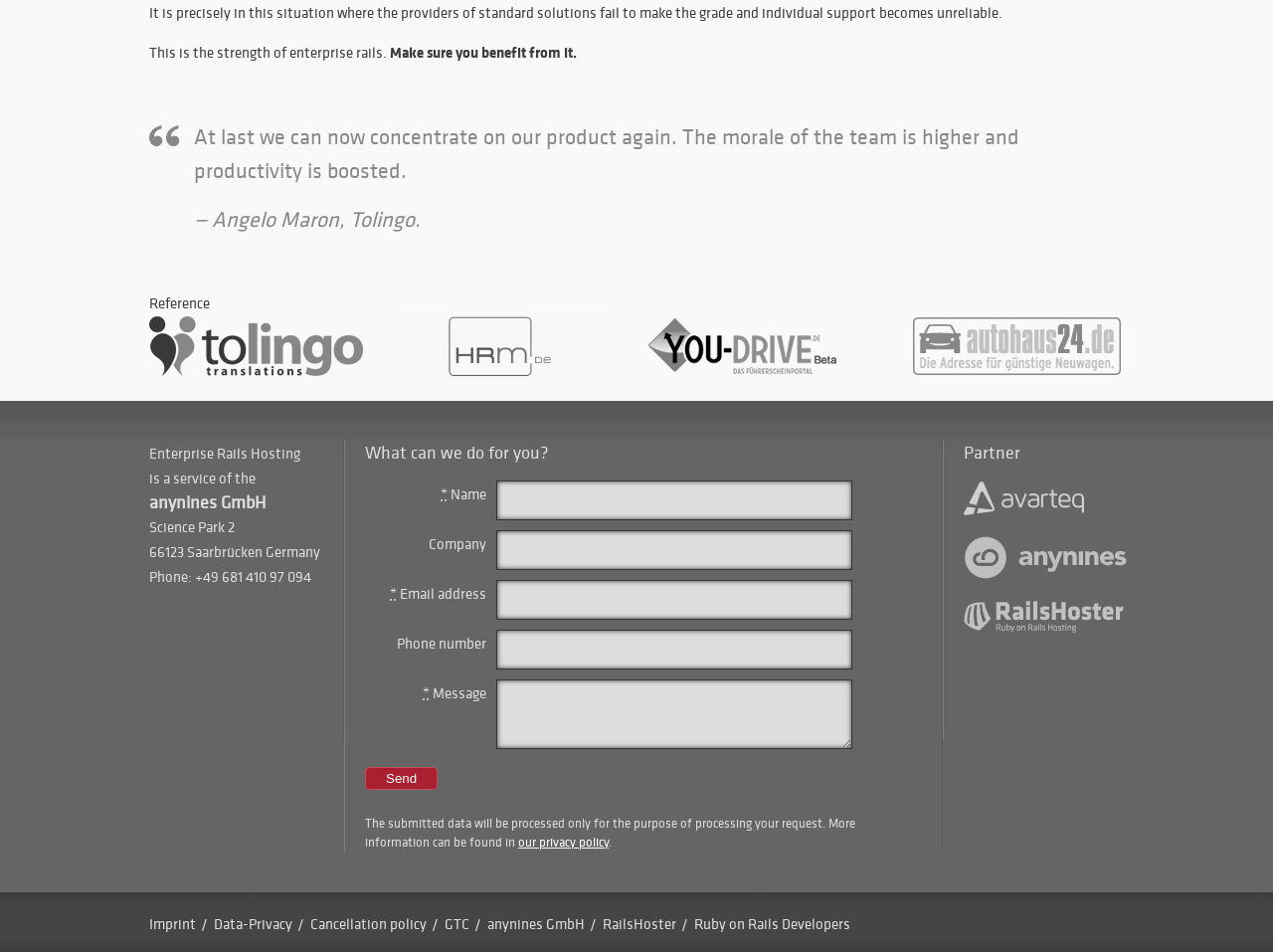Please identify the bounding box coordinates of the area that needs to be clicked to fulfill the following instruction: "view new and unread topics."

None